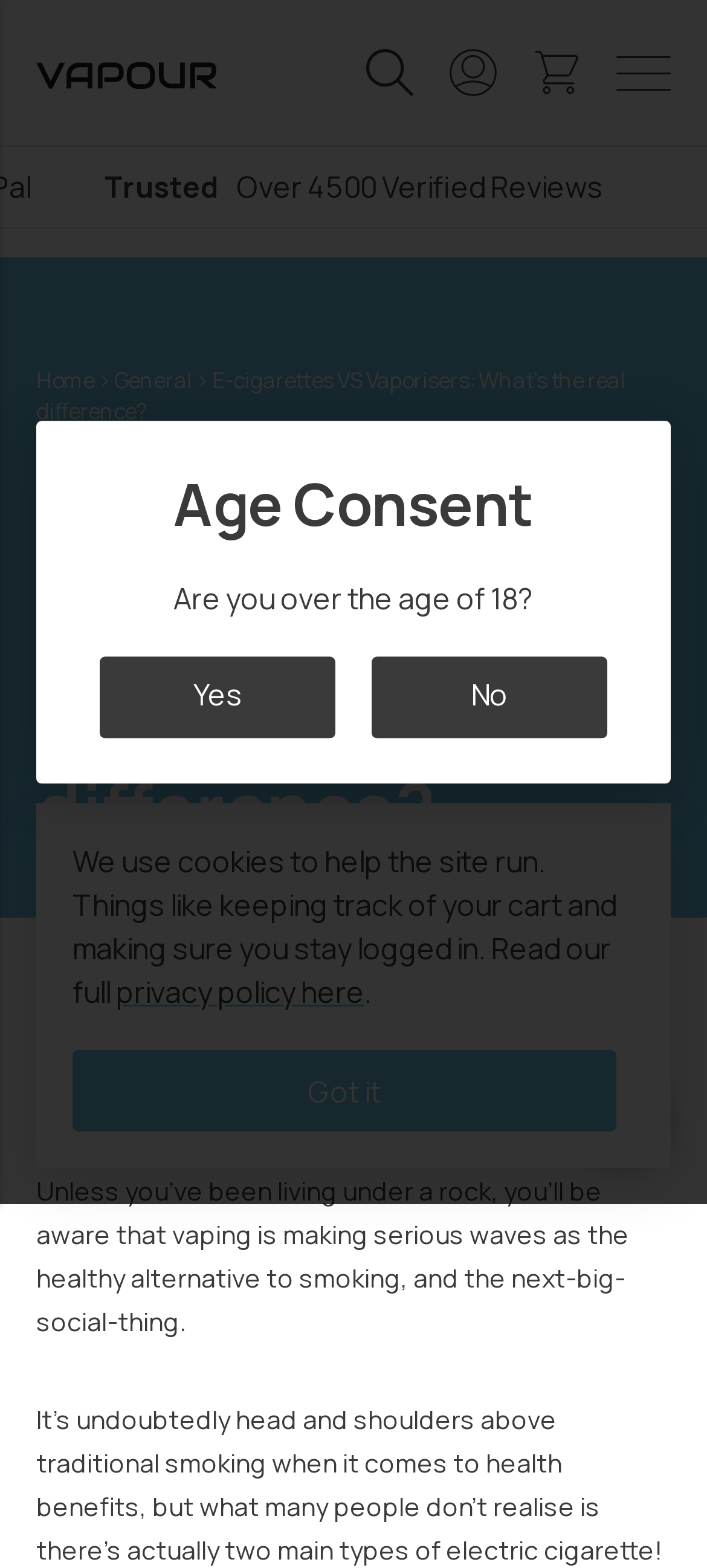Locate the bounding box coordinates of the UI element described by: "Antya 1.134". Provide the coordinates as four float numbers between 0 and 1, formatted as [left, top, right, bottom].

None